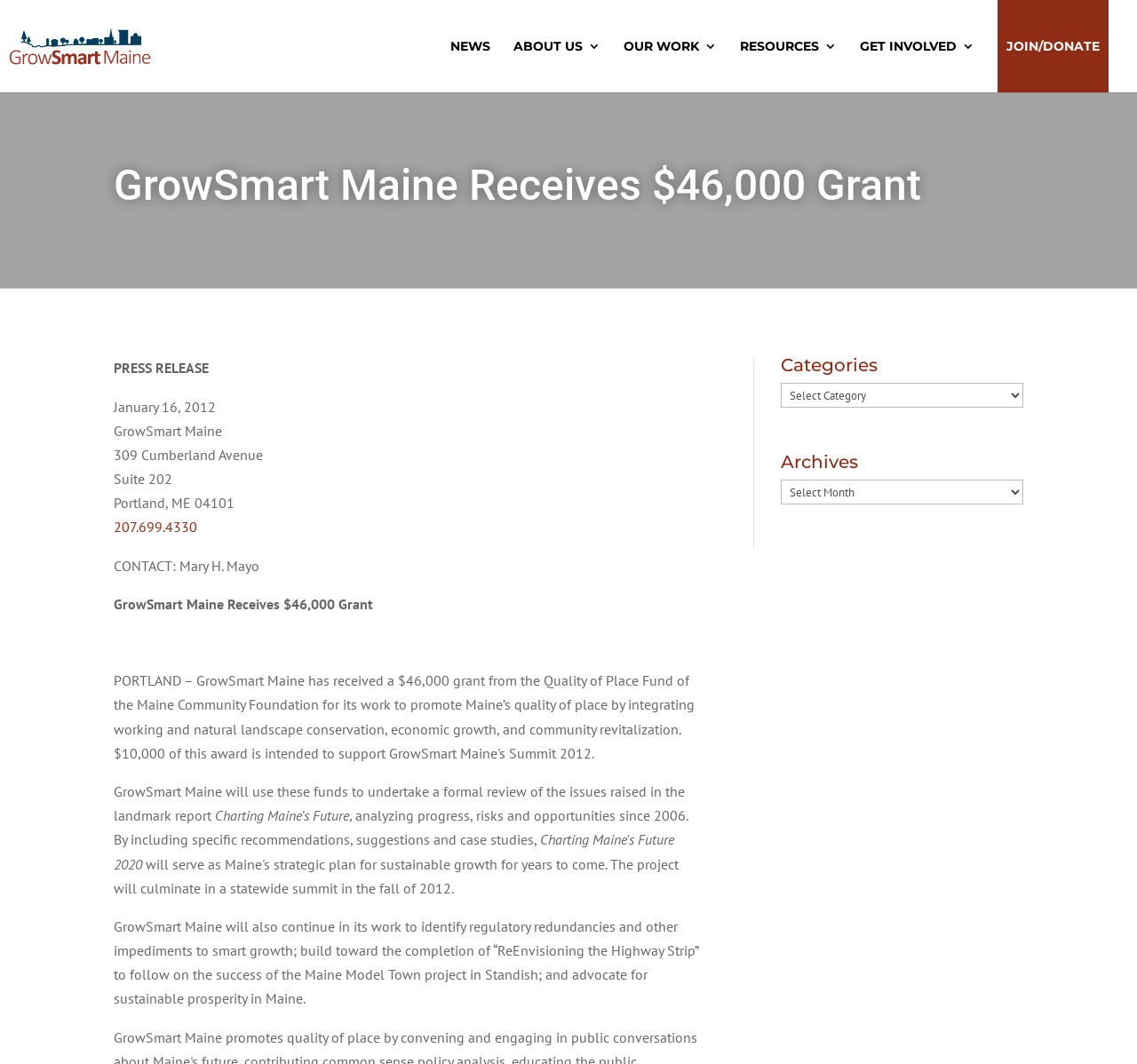Using the information in the image, could you please answer the following question in detail:
What is the purpose of the grant?

The question asks for the purpose of the grant. Although the webpage does not explicitly state the purpose, we can infer it from the meta description, which mentions 'promote Maine’s quality of place'. This suggests that the grant is intended to support initiatives that enhance the quality of place in Maine.